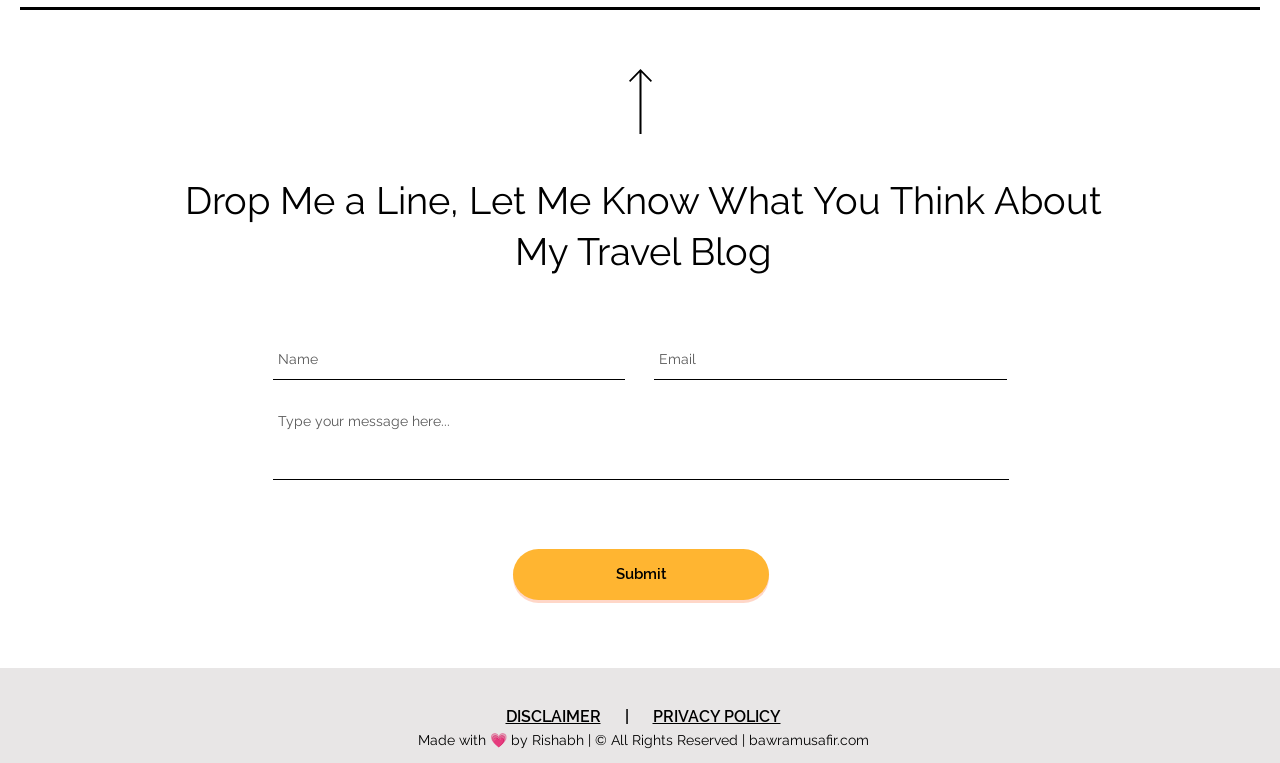What is the purpose of the textbox with the label 'Name'?
Please look at the screenshot and answer in one word or a short phrase.

To input name